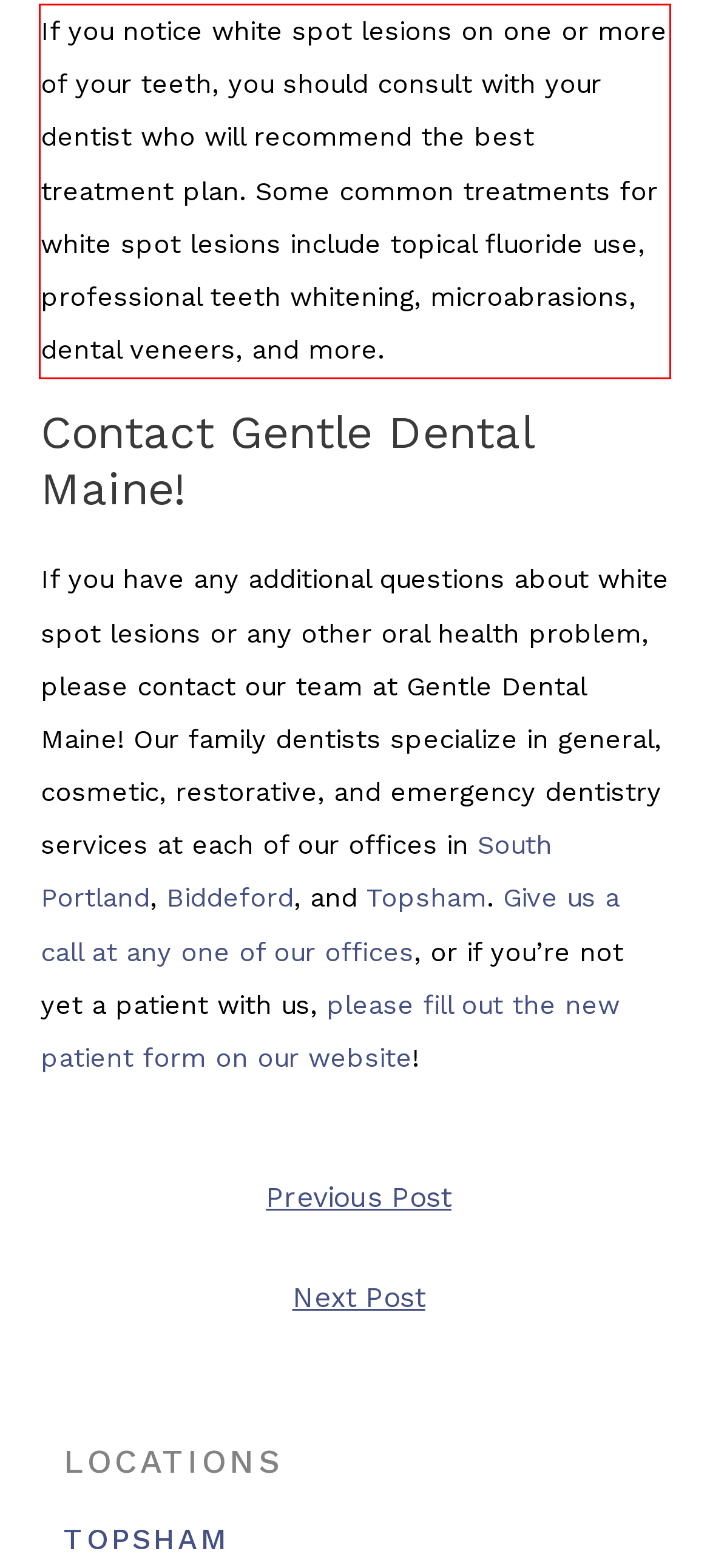You are provided with a screenshot of a webpage that includes a red bounding box. Extract and generate the text content found within the red bounding box.

If you notice white spot lesions on one or more of your teeth, you should consult with your dentist who will recommend the best treatment plan. Some common treatments for white spot lesions include topical fluoride use, professional teeth whitening, microabrasions, dental veneers, and more.